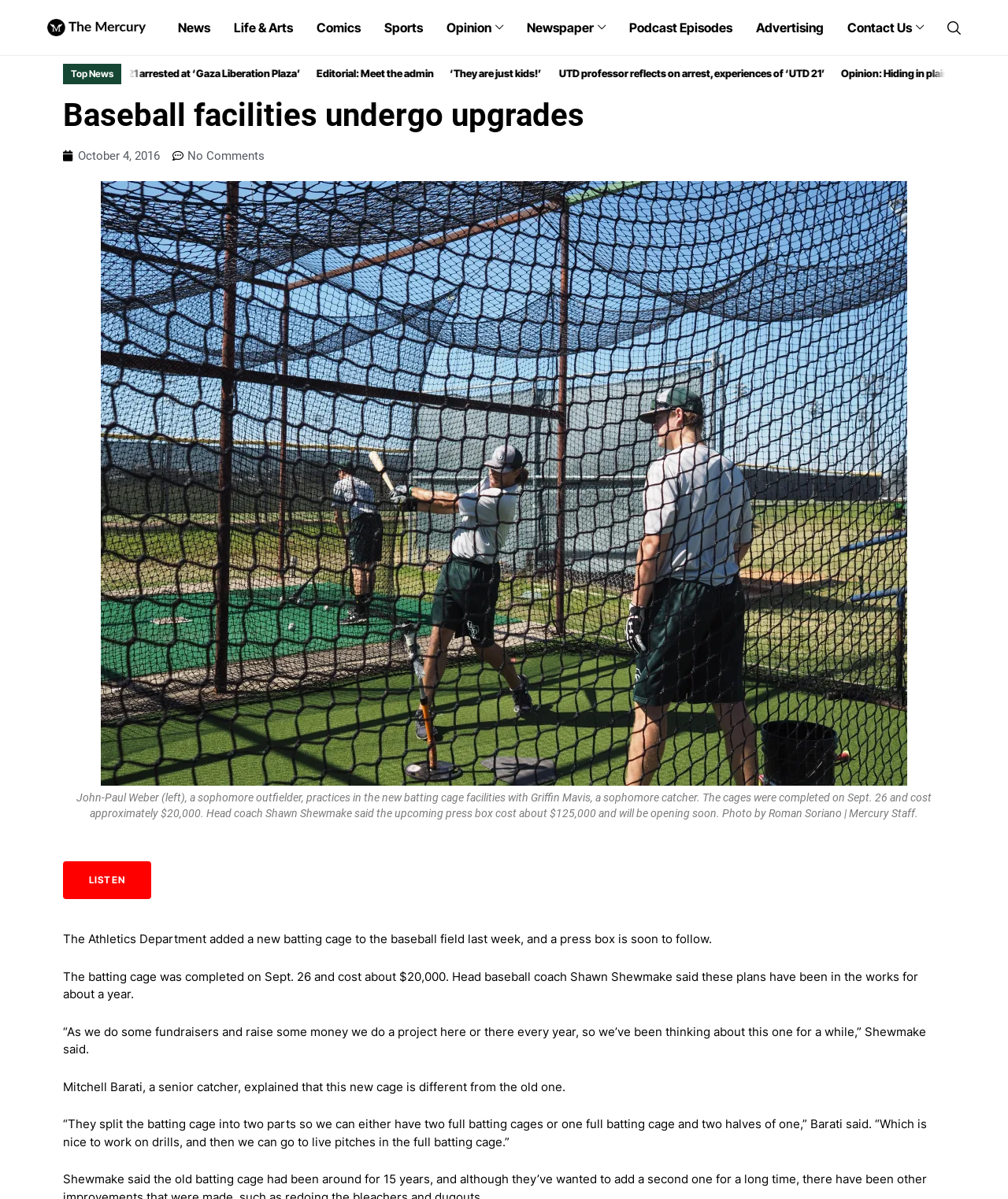From the details in the image, provide a thorough response to the question: How much did the batting cage cost?

I found the answer by reading the text in the article, which says 'The batting cage was completed on Sept. 26 and cost about $20,000'.